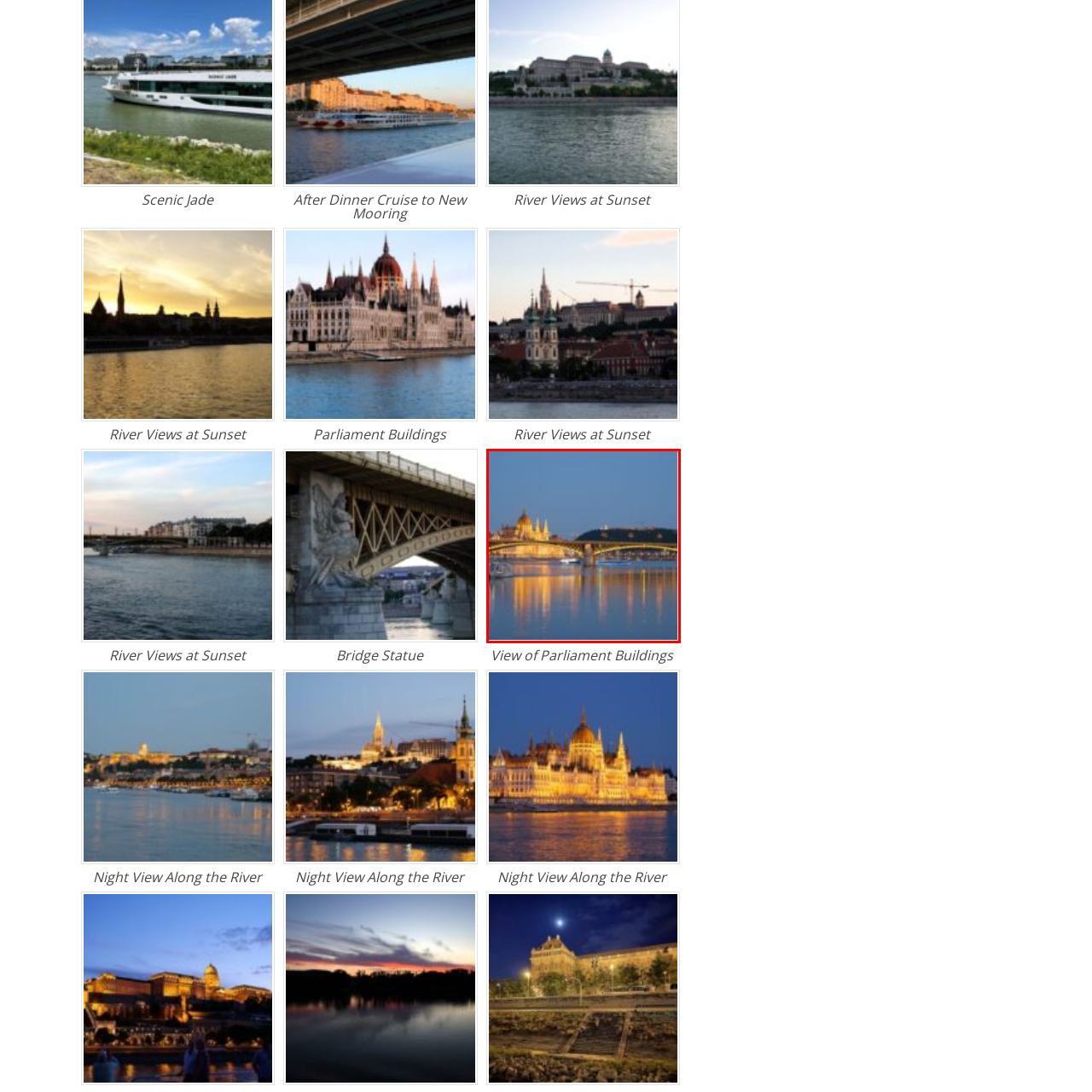Give an in-depth description of the image highlighted with the red boundary.

This picturesque image captures a stunning view of the Parliament Buildings at sunset, reflecting beautifully across the water. The warm golden tones of the illuminated architecture contrast with the tranquil blue of the evening sky, while the bridge spanning the water adds an element of grace to the scene. The gentle ripples in the water enhance the serene atmosphere, making it a breathtaking representation of the architectural beauty and natural surroundings. This enchanting view is a testament to the harmonious blend of history and nature in this iconic location, perfect for anyone seeking the charm of riverfront aesthetics at dusk.